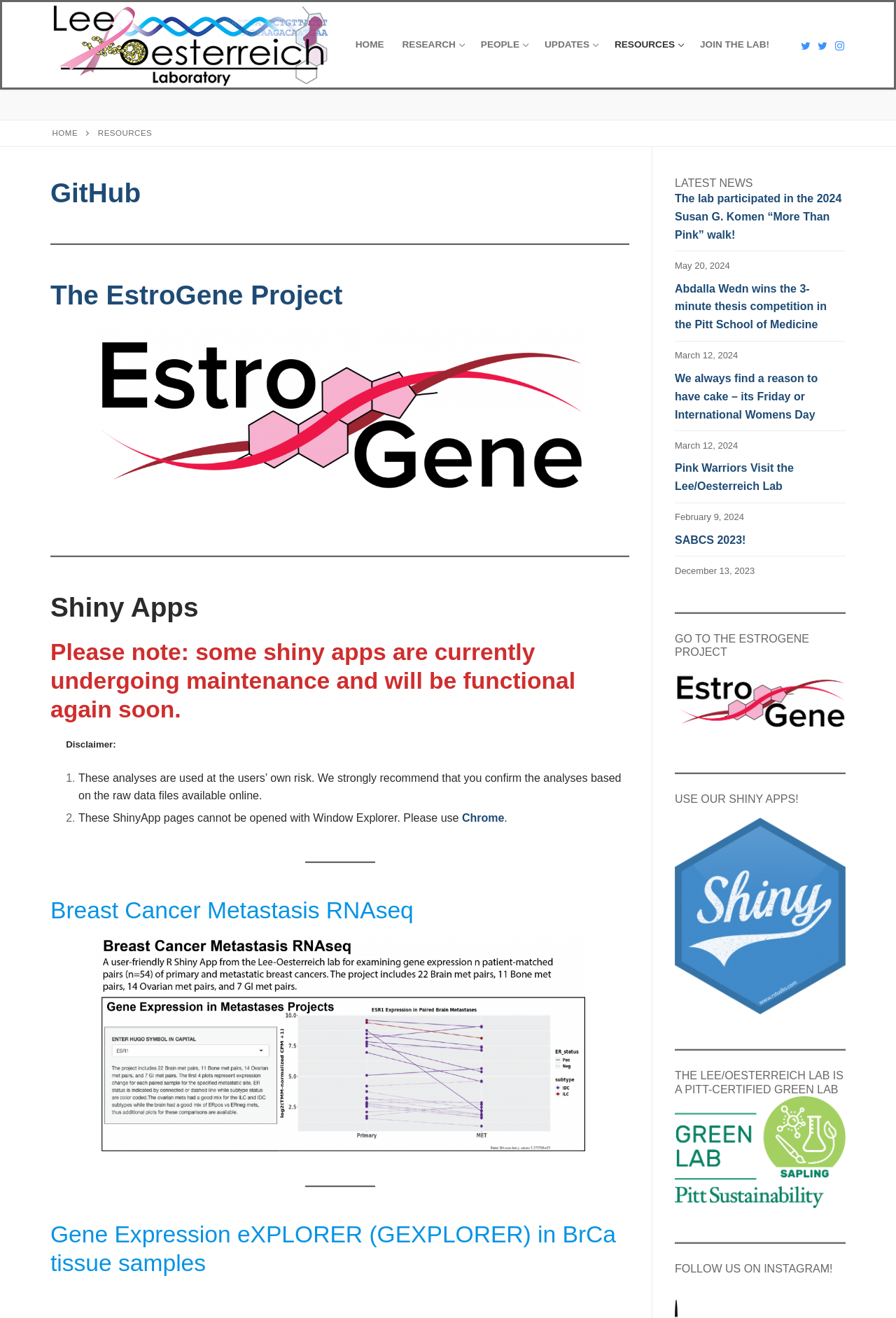Please determine the bounding box coordinates of the section I need to click to accomplish this instruction: "Visit The EstroGene Project".

[0.056, 0.212, 0.382, 0.235]